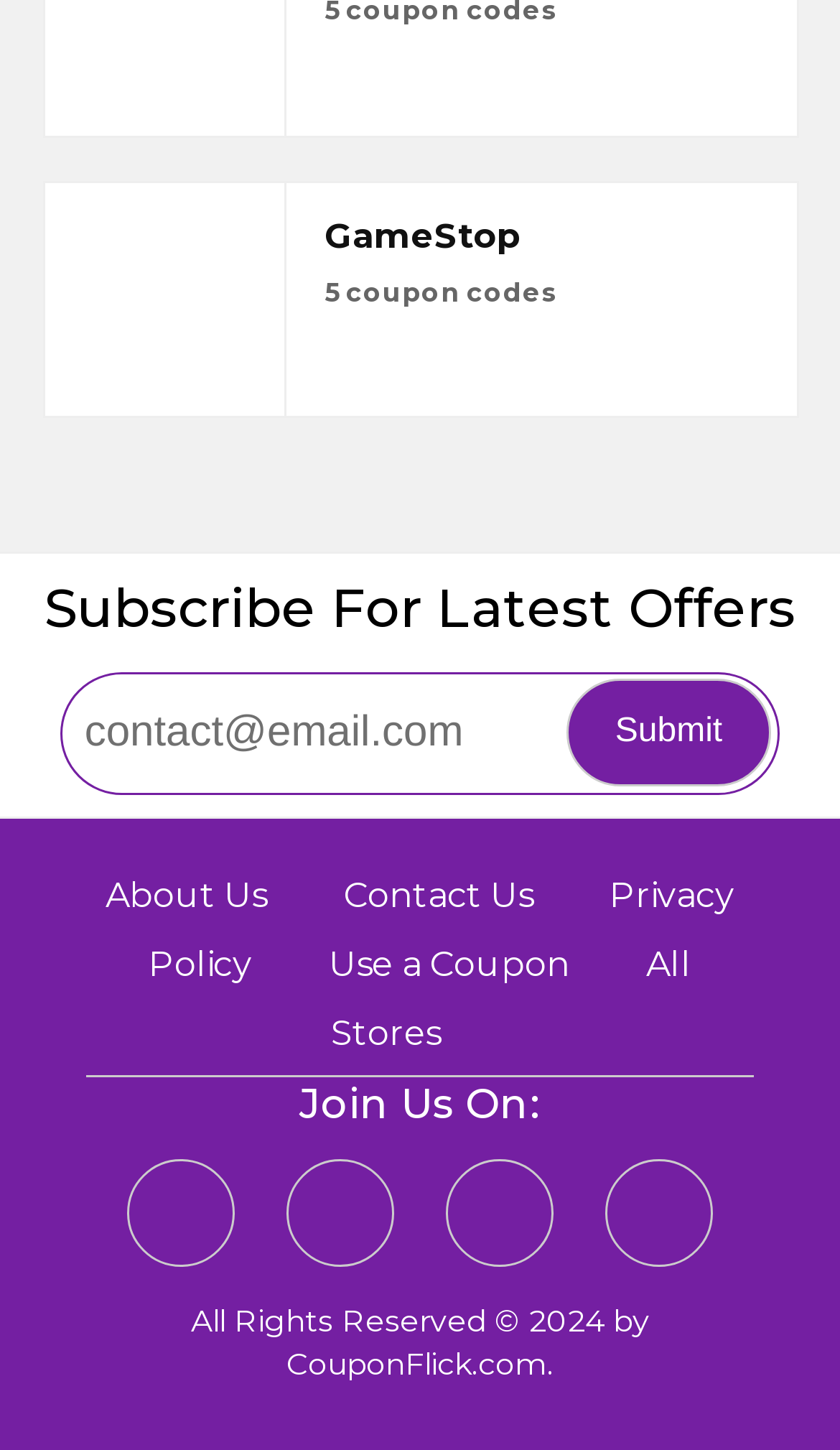Using the information in the image, give a comprehensive answer to the question: 
What is the function of the textbox?

The textbox has a placeholder 'contact@email.com' and is next to a button 'Submit', which implies that the textbox is used to input an email address to subscribe to latest offers.